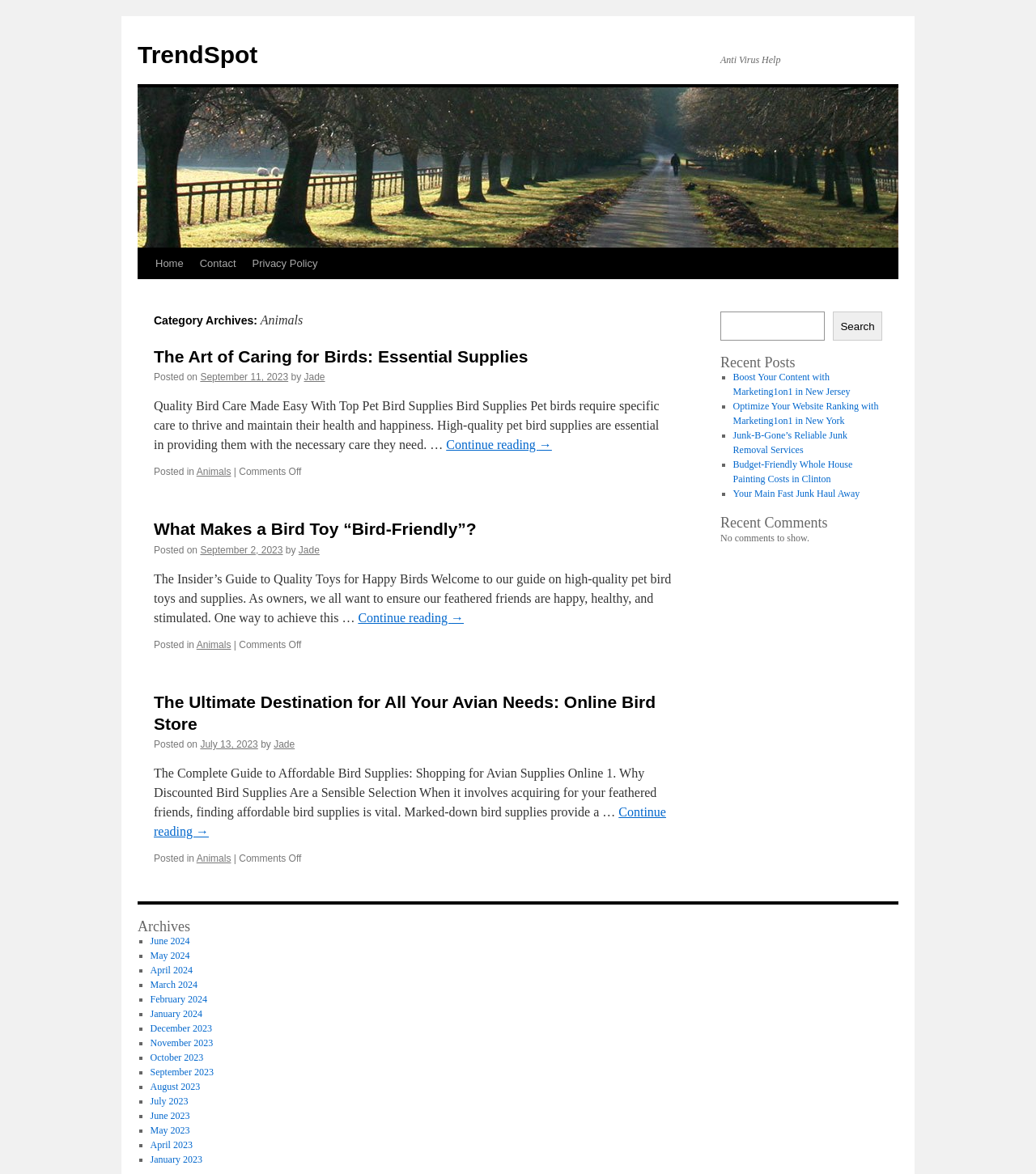Determine the bounding box coordinates of the clickable area required to perform the following instruction: "Check recent posts". The coordinates should be represented as four float numbers between 0 and 1: [left, top, right, bottom].

[0.695, 0.303, 0.852, 0.315]